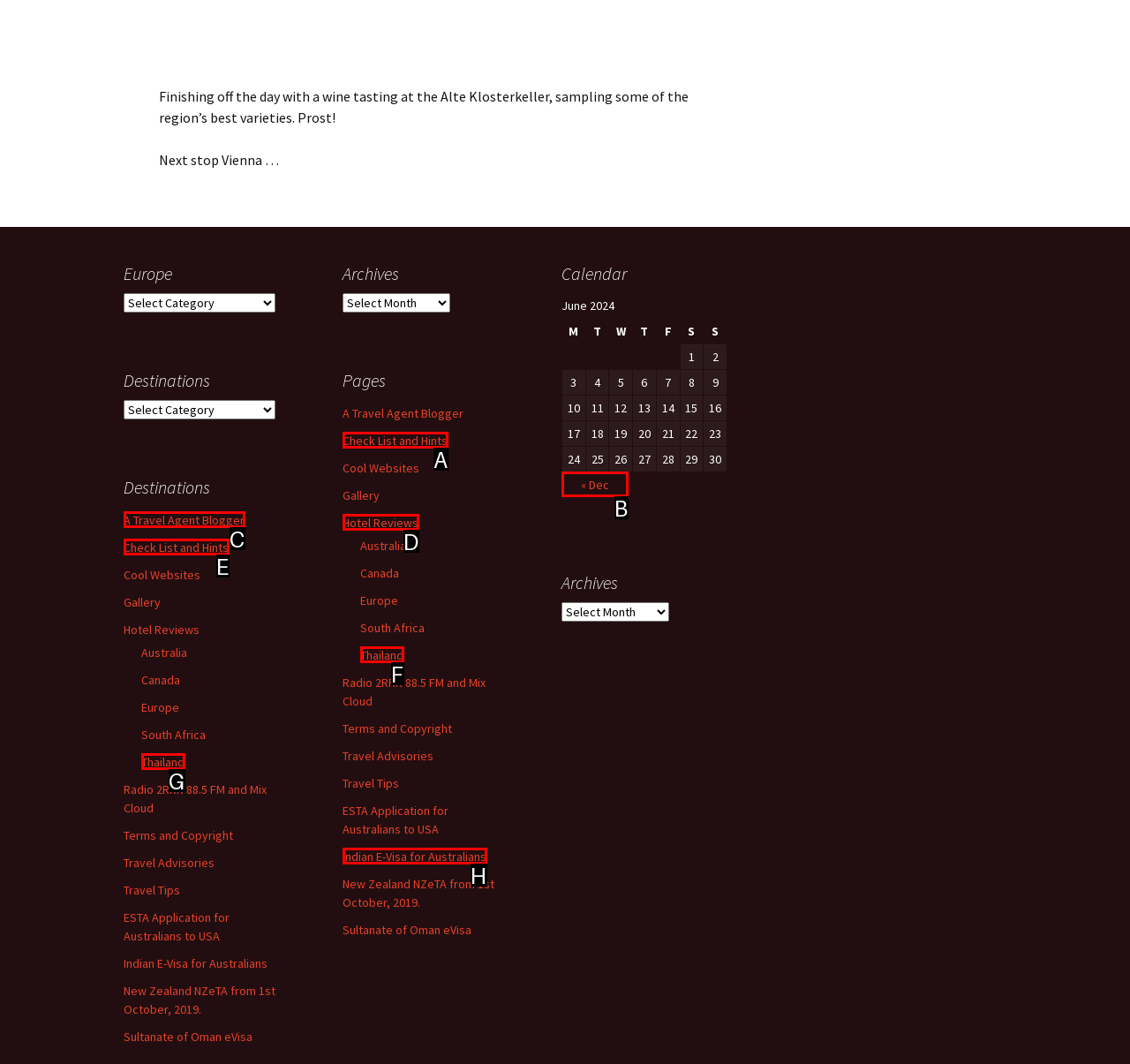Choose the HTML element that best fits the given description: Thailand. Answer by stating the letter of the option.

G